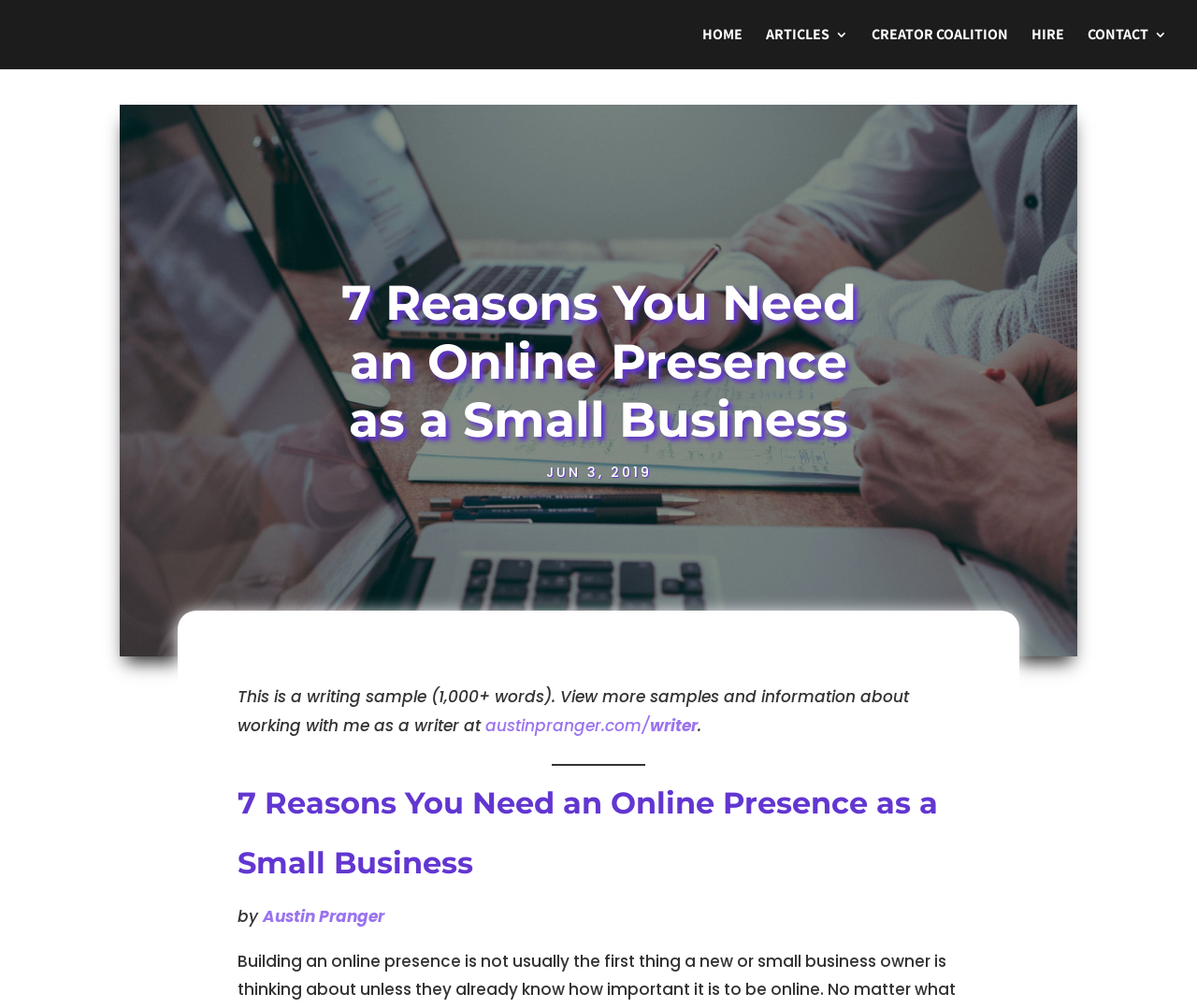What is the website of the writer?
Based on the image, provide your answer in one word or phrase.

austinpranger.com